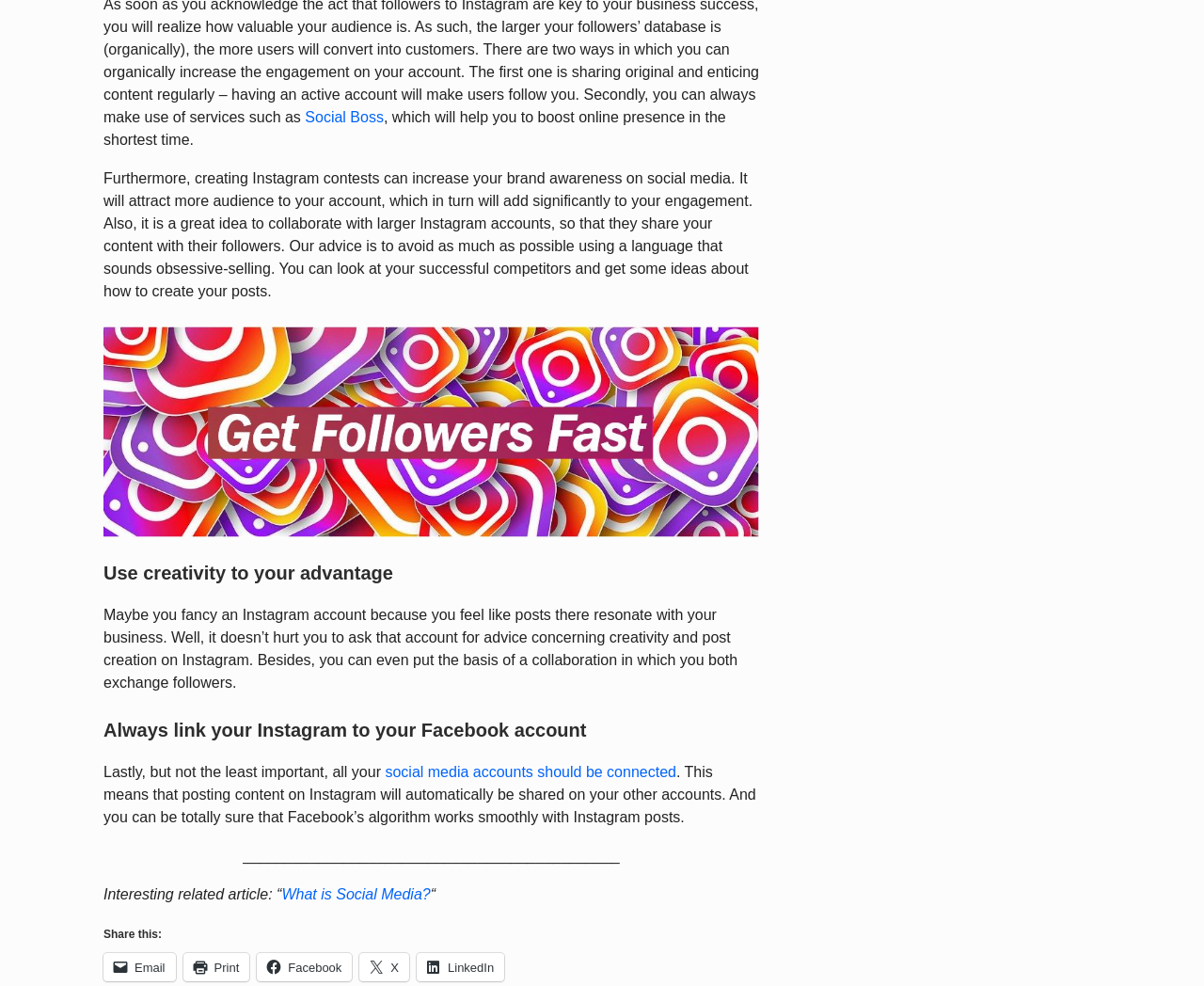Determine the bounding box coordinates of the region to click in order to accomplish the following instruction: "Email this article". Provide the coordinates as four float numbers between 0 and 1, specifically [left, top, right, bottom].

[0.086, 0.966, 0.146, 0.995]